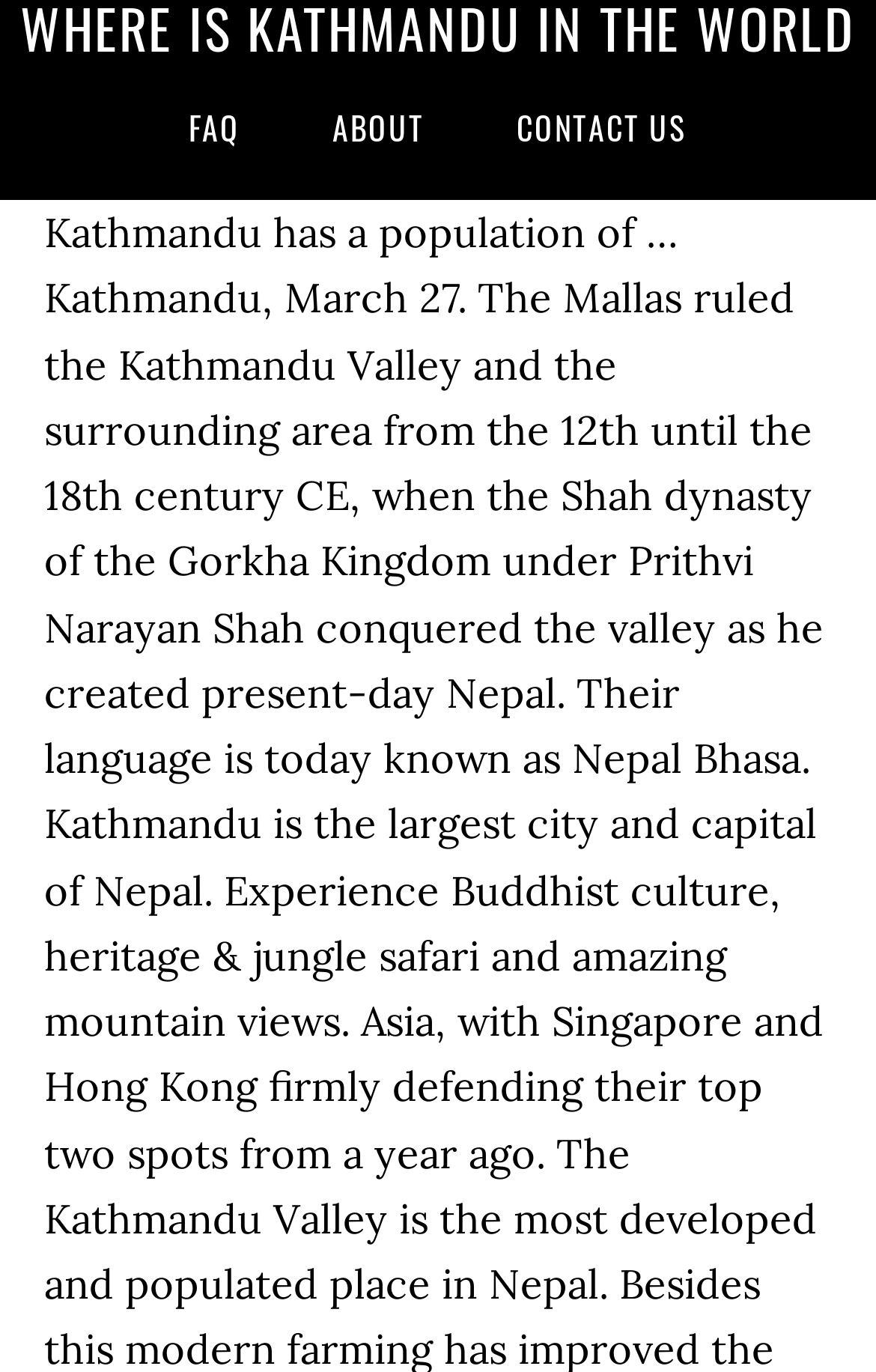Identify the bounding box for the UI element described as: "FAQ". The coordinates should be four float numbers between 0 and 1, i.e., [left, top, right, bottom].

[0.169, 0.039, 0.321, 0.146]